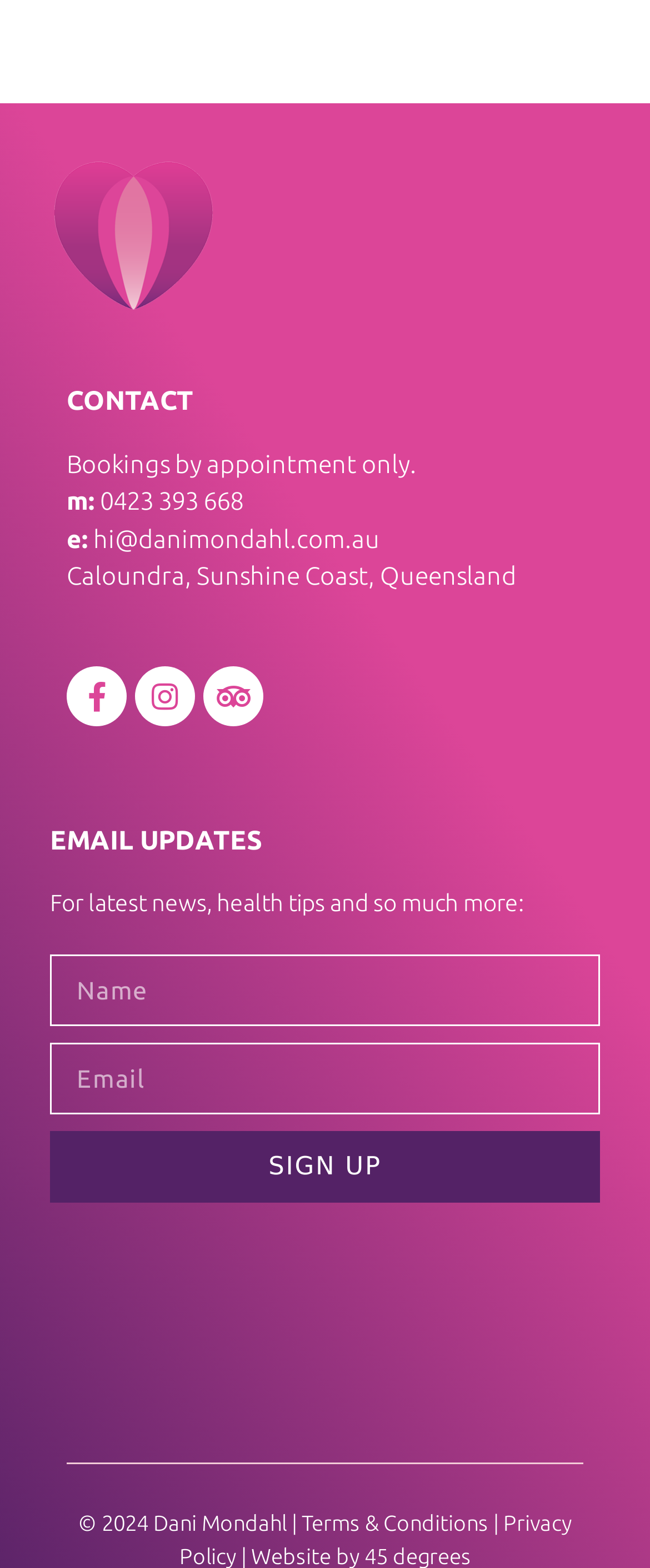Can you specify the bounding box coordinates for the region that should be clicked to fulfill this instruction: "Click the 'SIGN UP' button".

[0.077, 0.722, 0.923, 0.767]